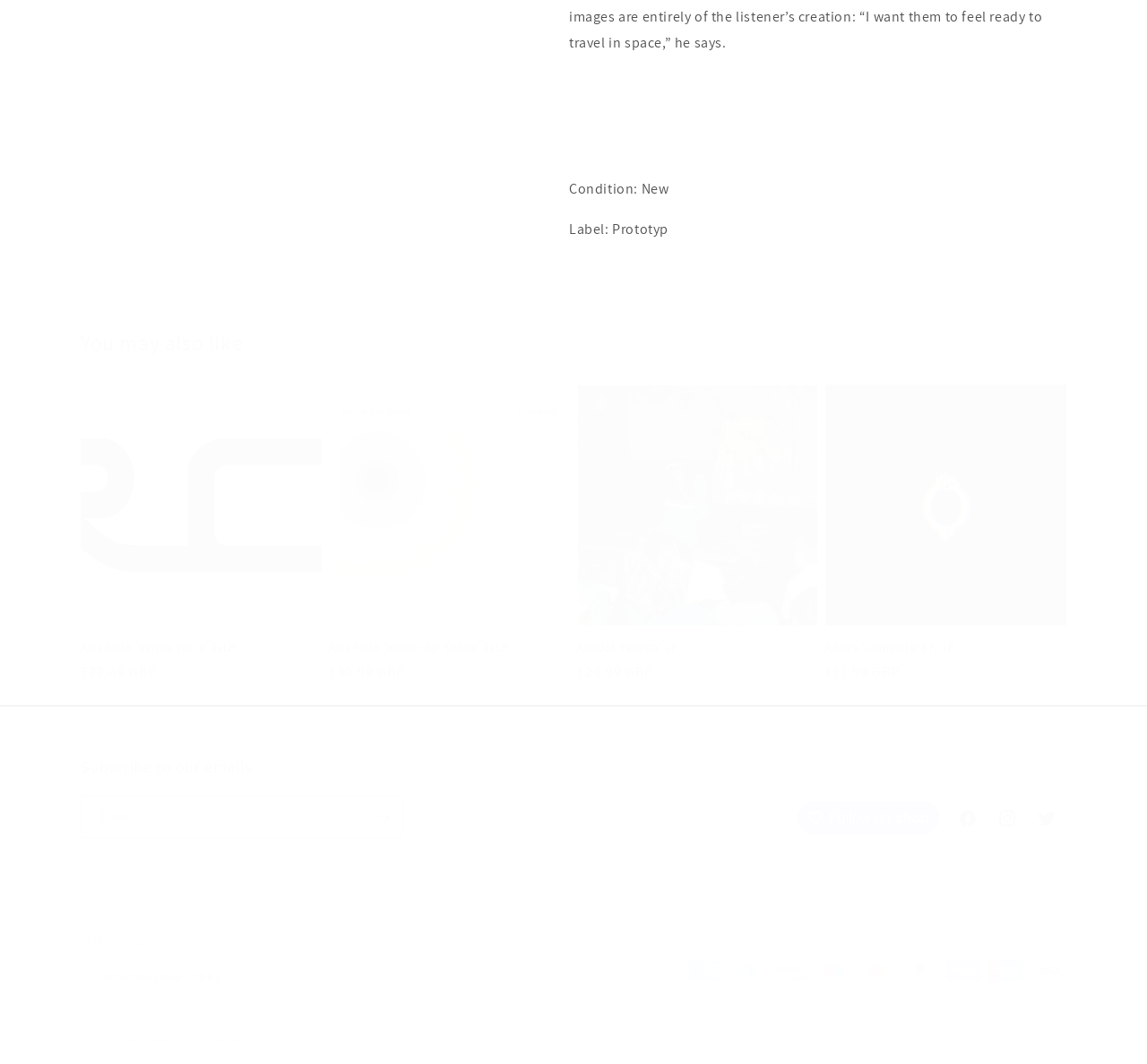Using the element description parent_node: Email aria-label="Subscribe" name="commit", predict the bounding box coordinates for the UI element. Provide the coordinates in (top-left x, top-left y, bottom-right x, bottom-right y) format with values ranging from 0 to 1.

[0.316, 0.748, 0.351, 0.788]